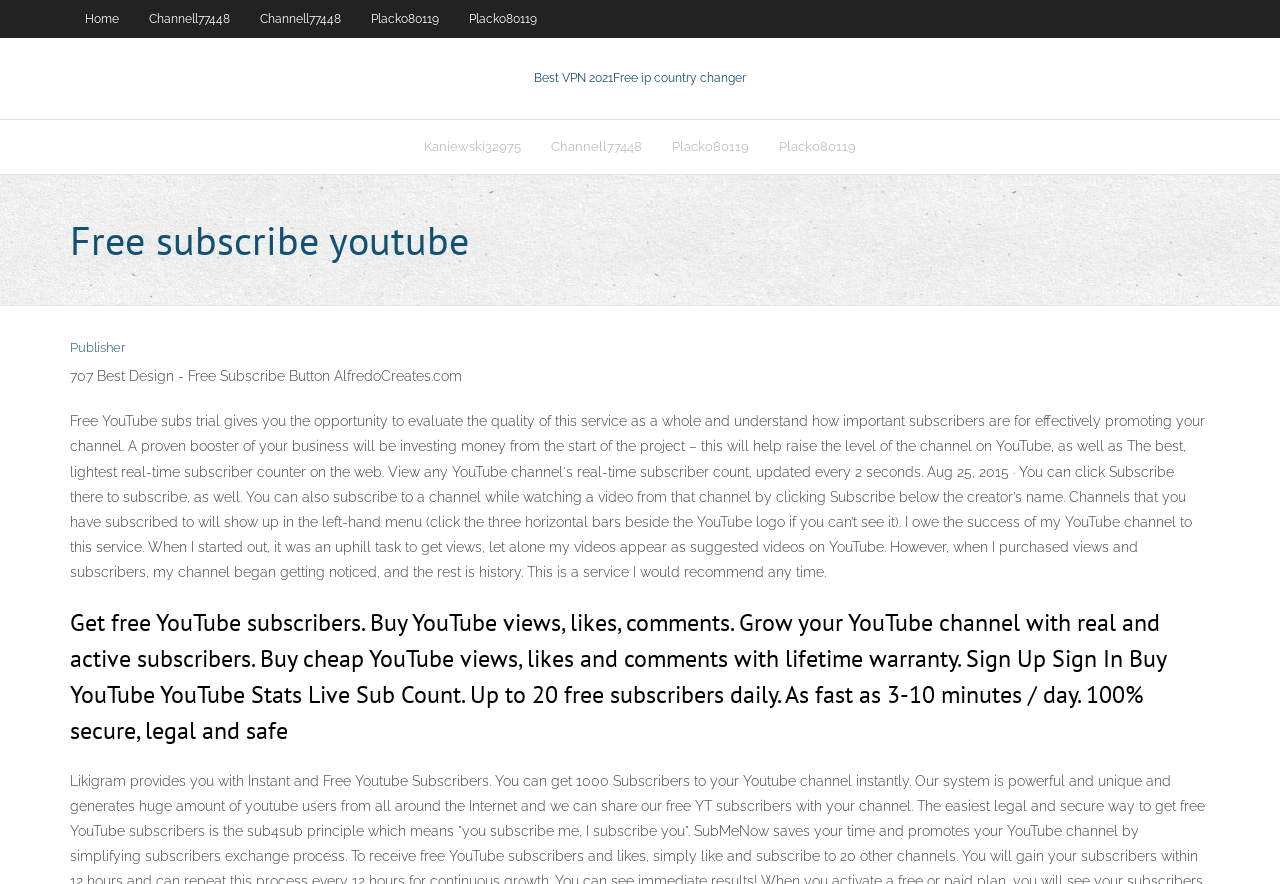Identify the bounding box coordinates of the clickable region to carry out the given instruction: "Click on Best VPN 2021".

[0.417, 0.08, 0.479, 0.096]